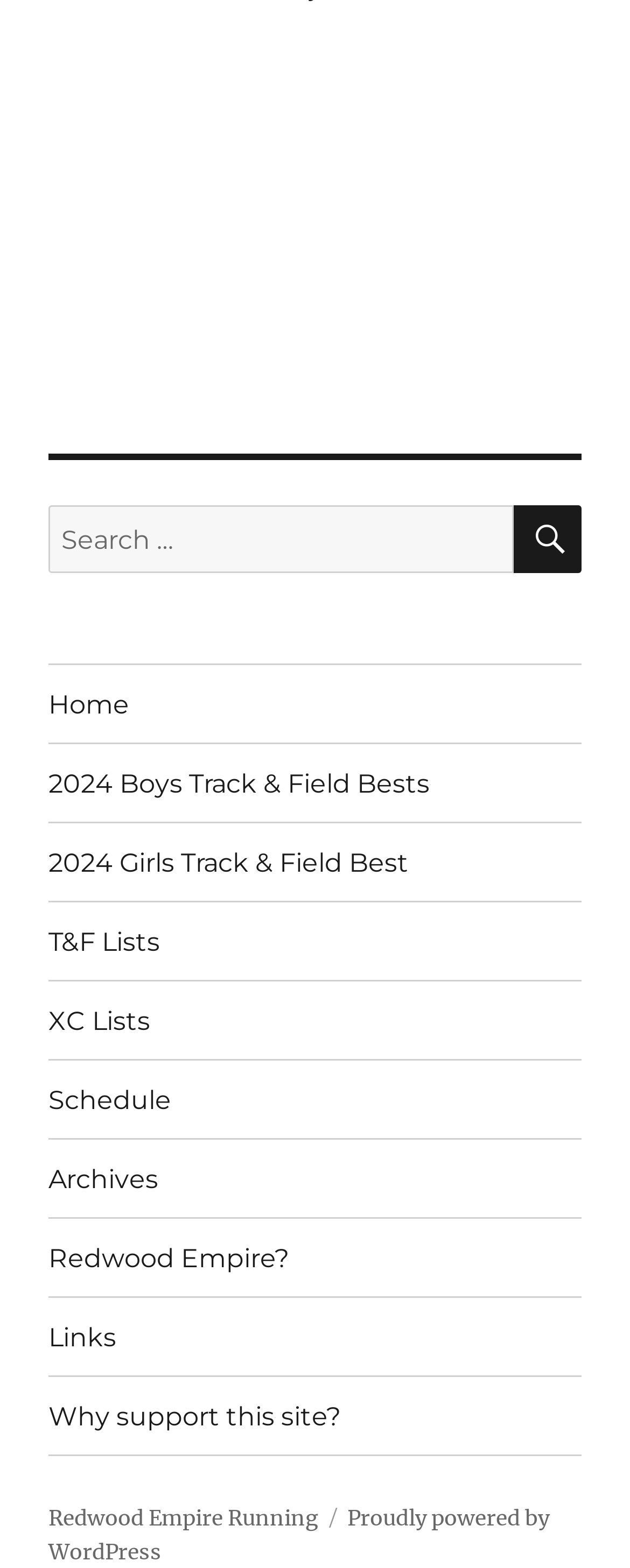Given the following UI element description: "T&F Lists", find the bounding box coordinates in the webpage screenshot.

[0.077, 0.576, 0.923, 0.625]